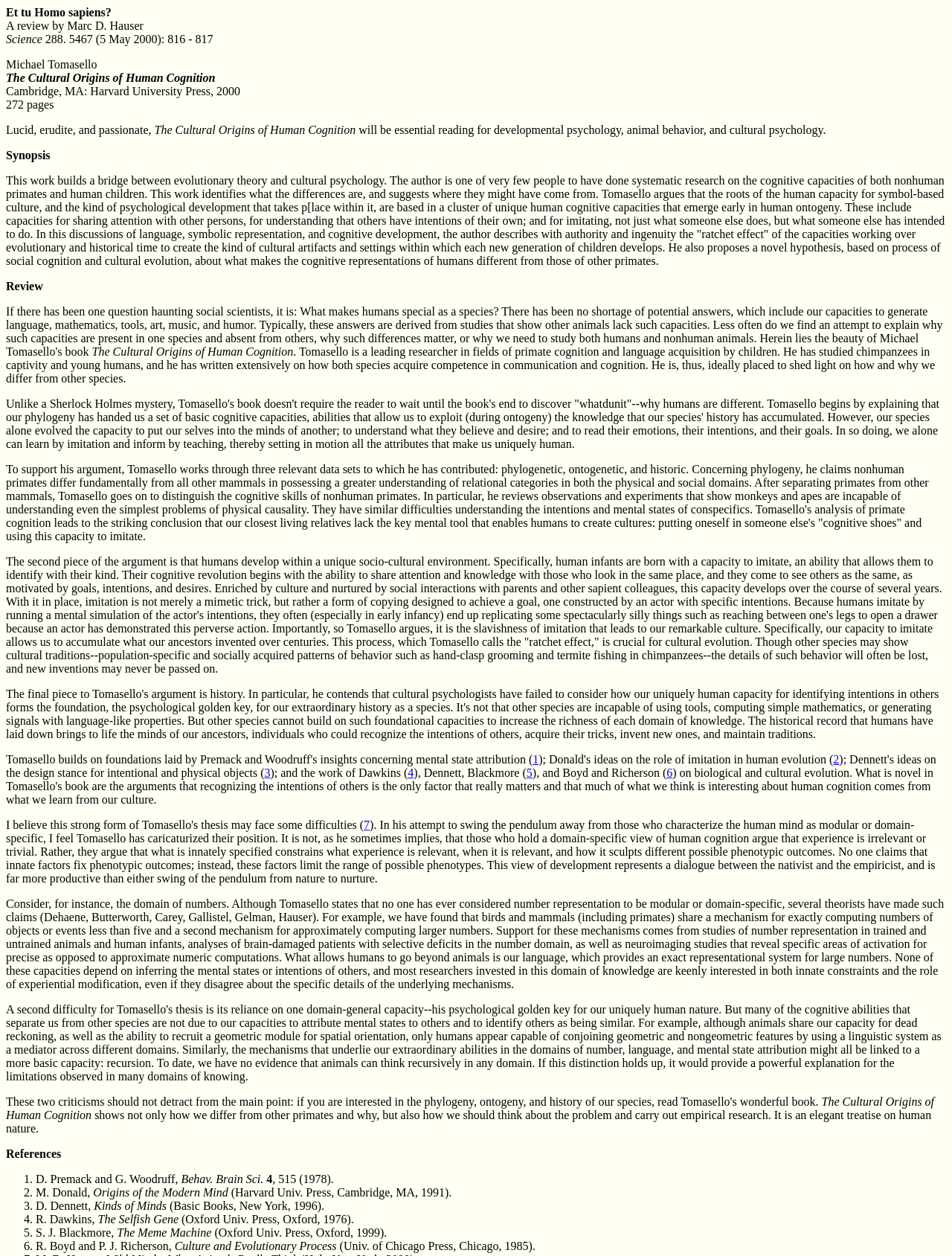What is the title of the book being reviewed?
Answer the question with a single word or phrase derived from the image.

The Cultural Origins of Human Cognition